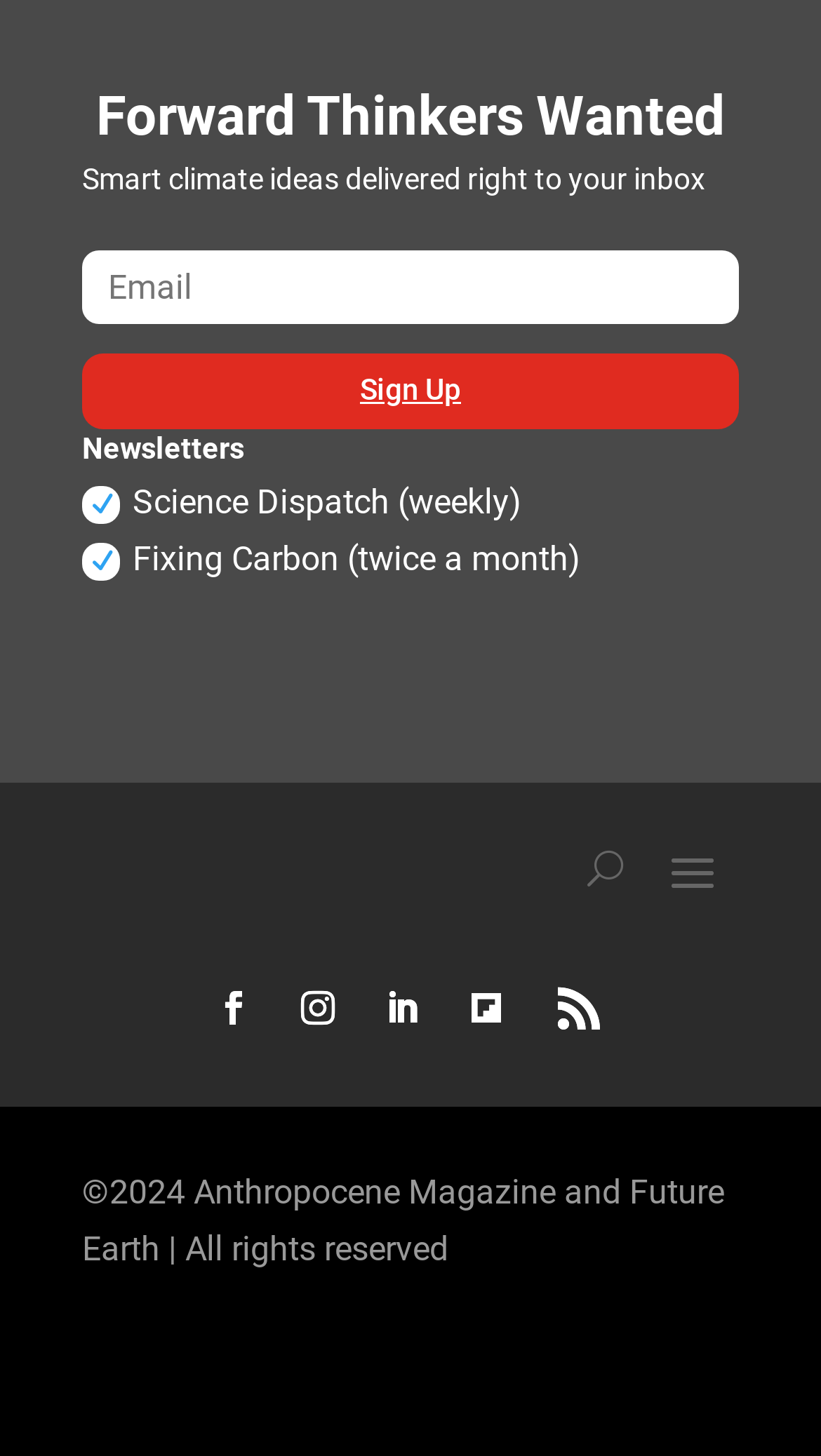Specify the bounding box coordinates for the region that must be clicked to perform the given instruction: "Click on U button".

[0.715, 0.573, 0.759, 0.619]